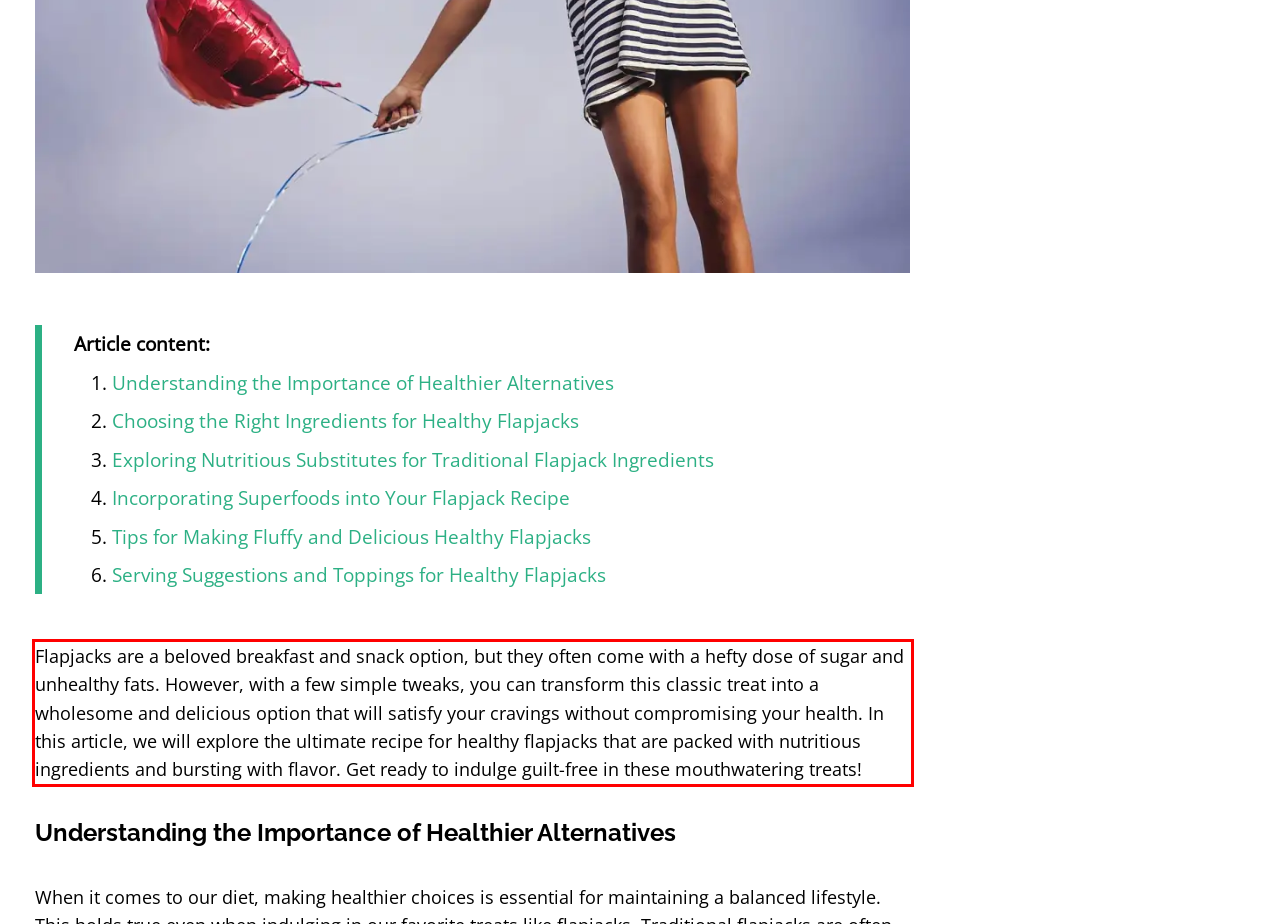Observe the screenshot of the webpage, locate the red bounding box, and extract the text content within it.

Flapjacks are a beloved breakfast and snack option, but they often come with a hefty dose of sugar and unhealthy fats. However, with a few simple tweaks, you can transform this classic treat into a wholesome and delicious option that will satisfy your cravings without compromising your health. In this article, we will explore the ultimate recipe for healthy flapjacks that are packed with nutritious ingredients and bursting with flavor. Get ready to indulge guilt-free in these mouthwatering treats!